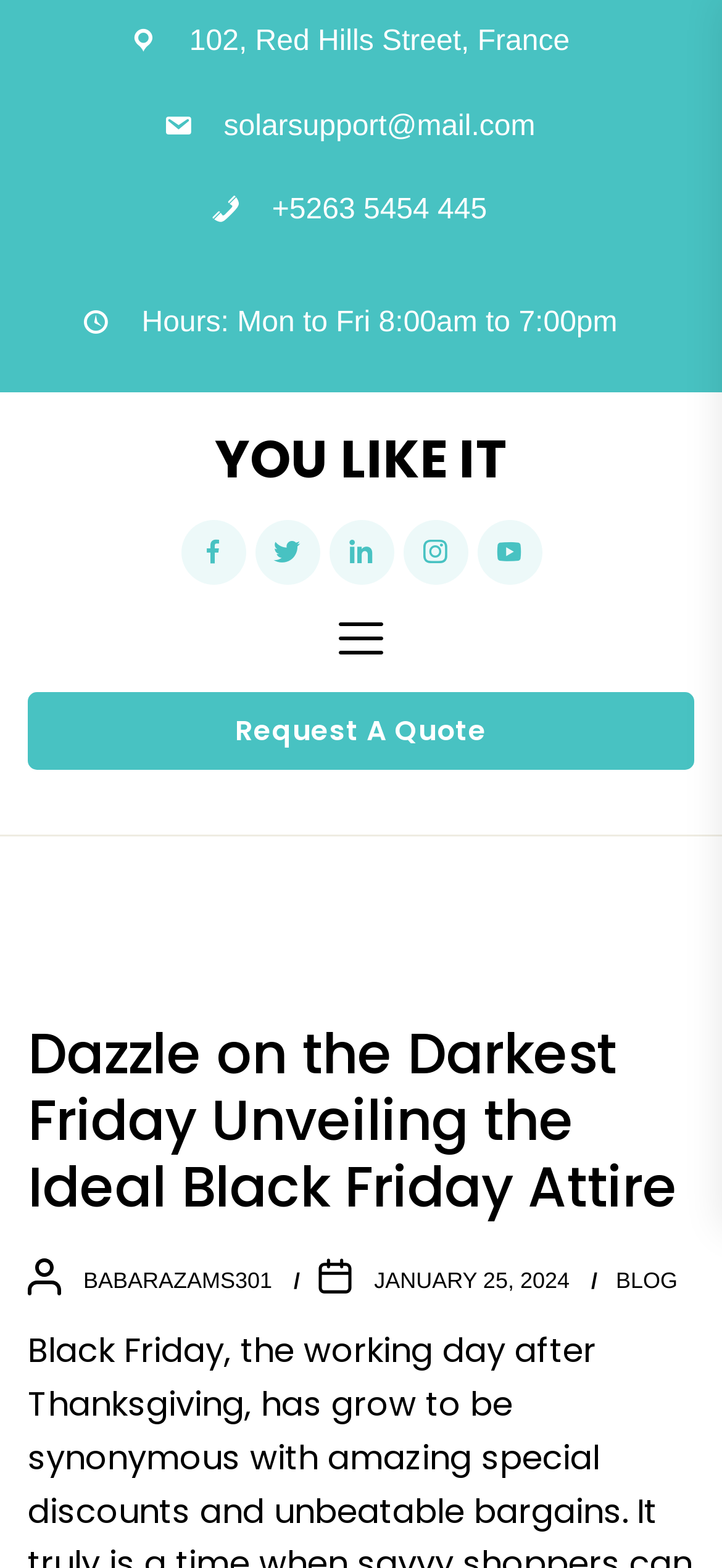What is the email address of the store?
Look at the image and answer the question with a single word or phrase.

solarsupport@mail.com